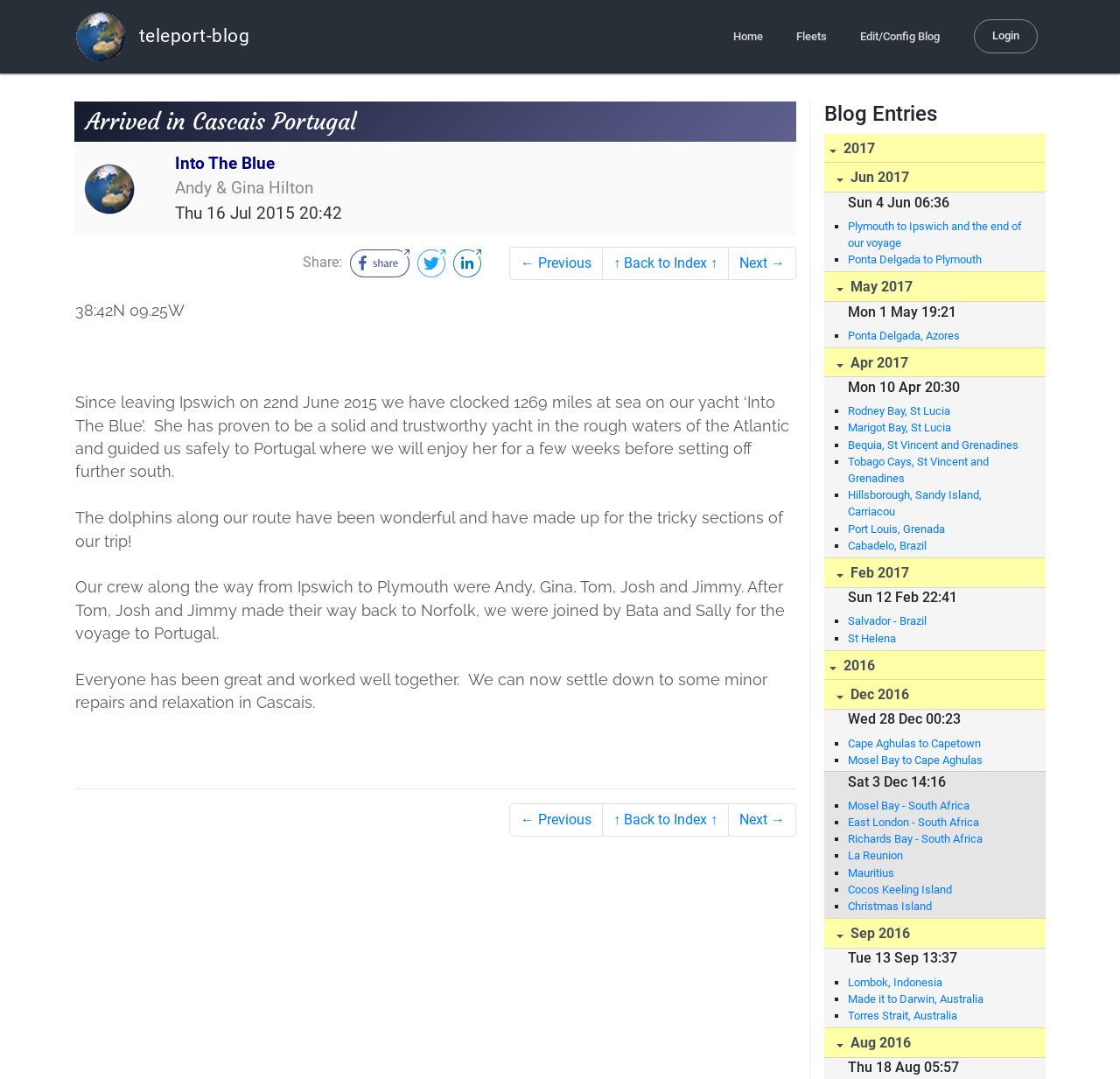Articulate a detailed summary of the webpage's content and design.

The webpage is a blog post titled "Into The Blue - Arrived in Cascais Portugal". At the top, there is a navigation menu with links to "Home", "Fleets", "Edit/Config Blog", and "Login". Below the navigation menu, there is a heading with the title of the blog post, accompanied by an image.

To the right of the heading, there is a section with the blog's title "Into The Blue" and the authors' names "Andy & Gina Hilton". Below this section, there is a paragraph of text describing the blog post, followed by a "Share" link and three social media links.

The main content of the blog post is a long paragraph of text describing the authors' journey on their yacht "Into The Blue" from Ipswich to Portugal. The text is divided into several sections, each describing a different part of the journey.

Below the main content, there are links to previous and next blog posts, as well as a separator line. On the right side of the page, there is a sidebar with a heading "Blog Entries" and a list of links to other blog posts, organized by month and year. Each link is accompanied by a list marker and a brief description of the blog post.

There are several images scattered throughout the page, but no explicit image descriptions are provided.